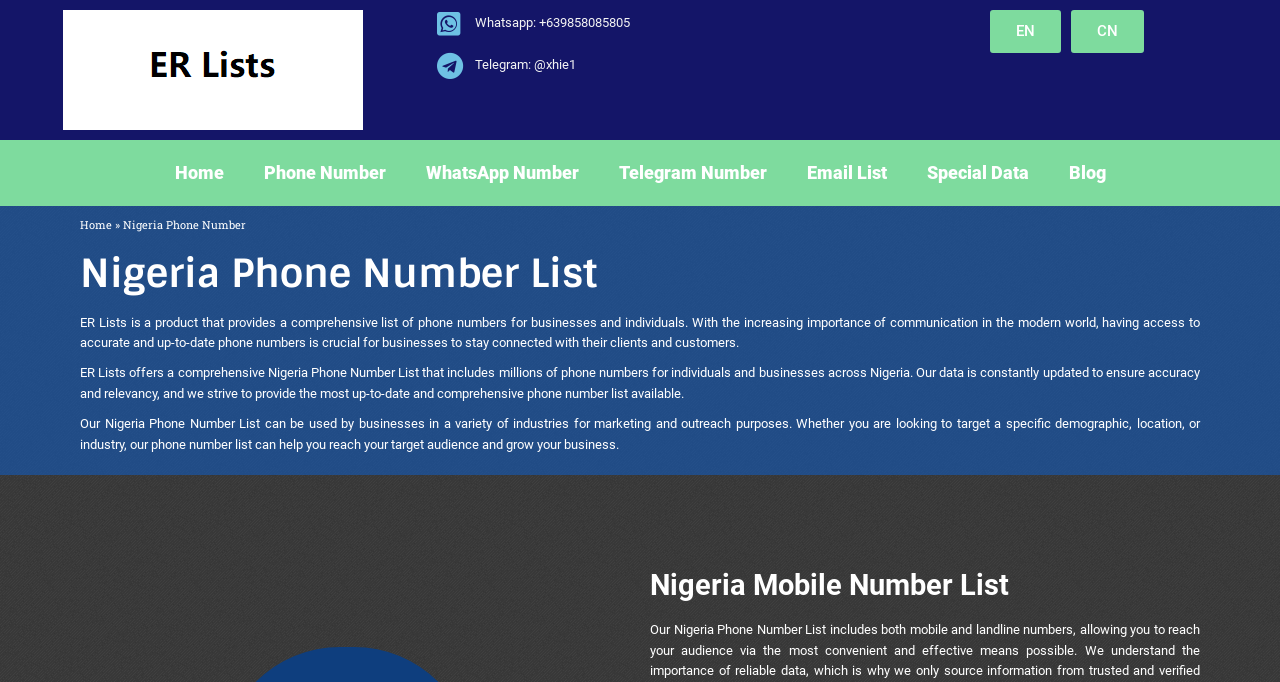How often is the data updated?
Look at the image and respond with a single word or a short phrase.

Constantly